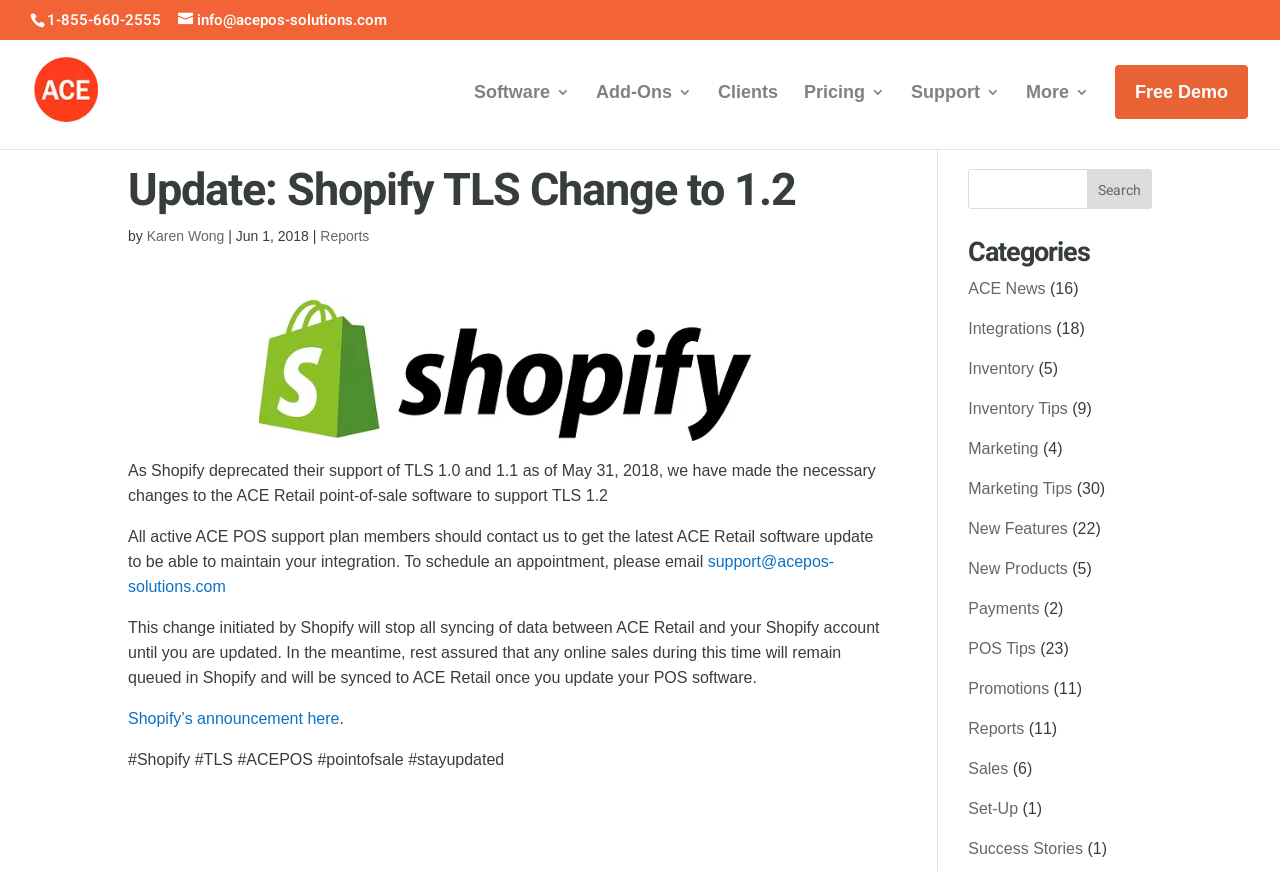What is the latest TLS version supported by ACE Retail point-of-sale software?
Offer a detailed and full explanation in response to the question.

According to the article, Shopify deprecated their support of TLS 1.0 and 1.1 as of May 31, 2018, and ACE Retail point-of-sale software has been updated to support TLS 1.2.